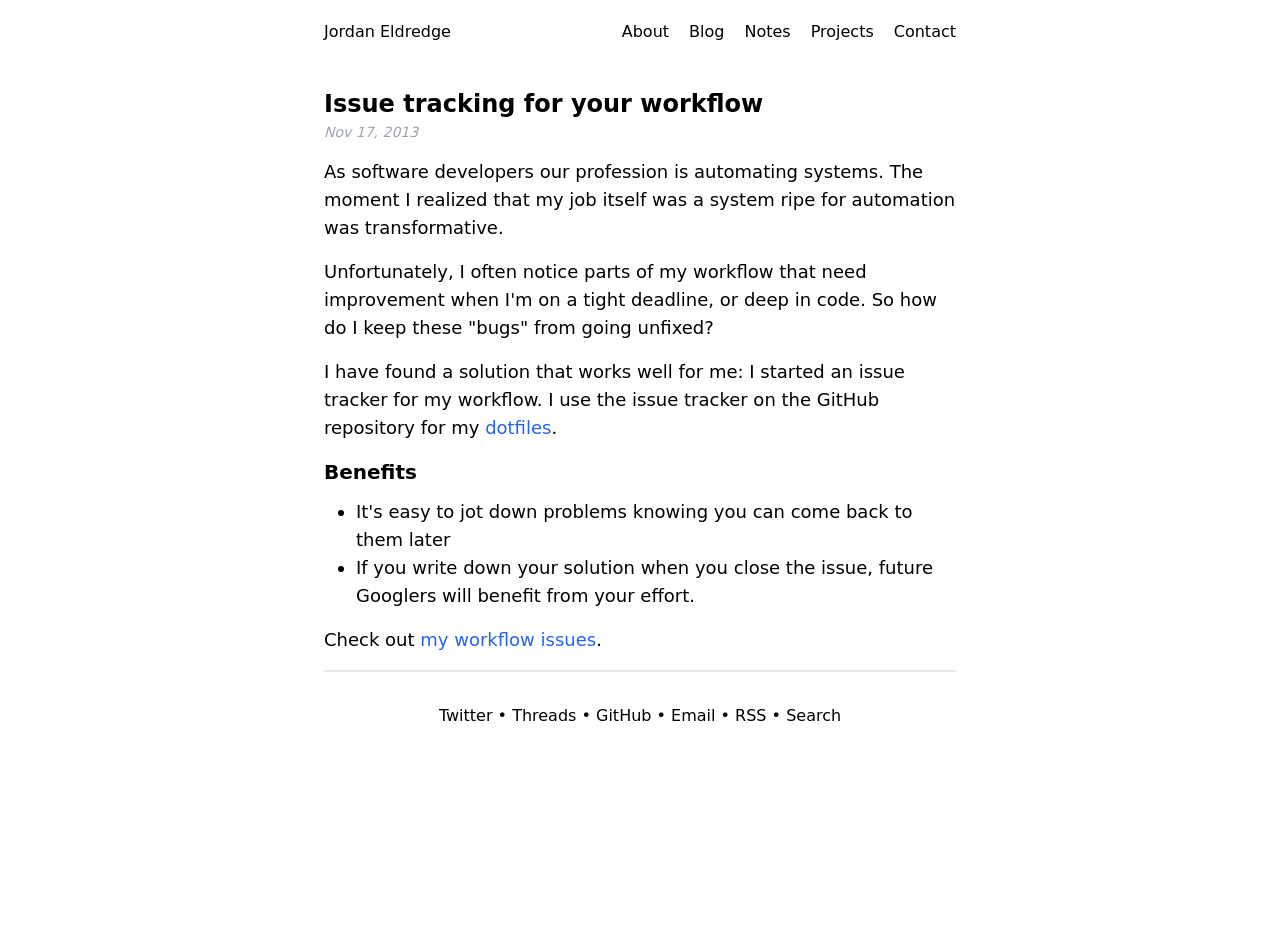Based on the element description Archives, identify the bounding box of the UI element in the given webpage screenshot. The coordinates should be in the format (top-left x, top-left y, bottom-right x, bottom-right y) and must be between 0 and 1.

None